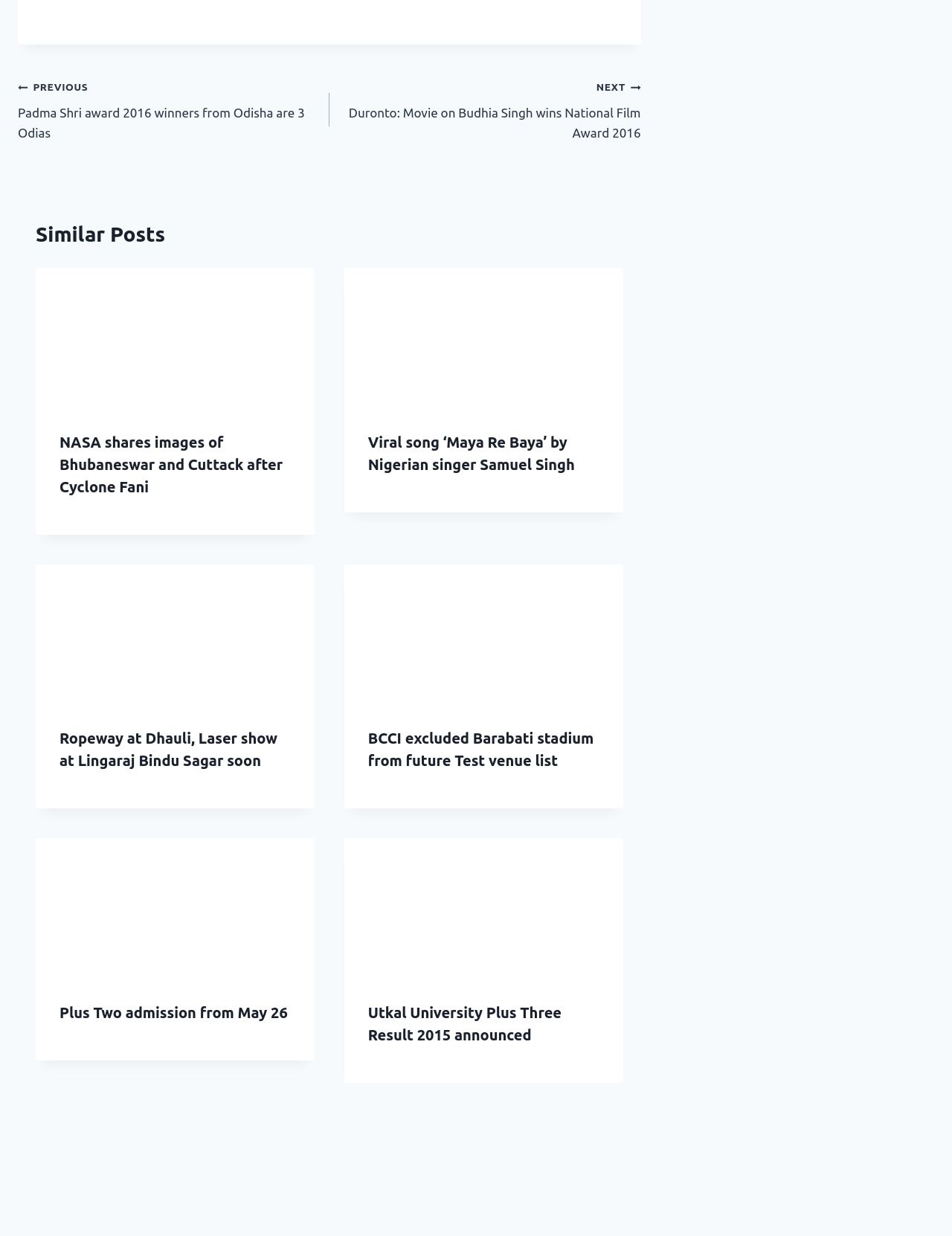How many images are there in the similar posts?
Using the information from the image, provide a comprehensive answer to the question.

I counted the number of image elements within the article elements, and there are 5 images in the similar posts.